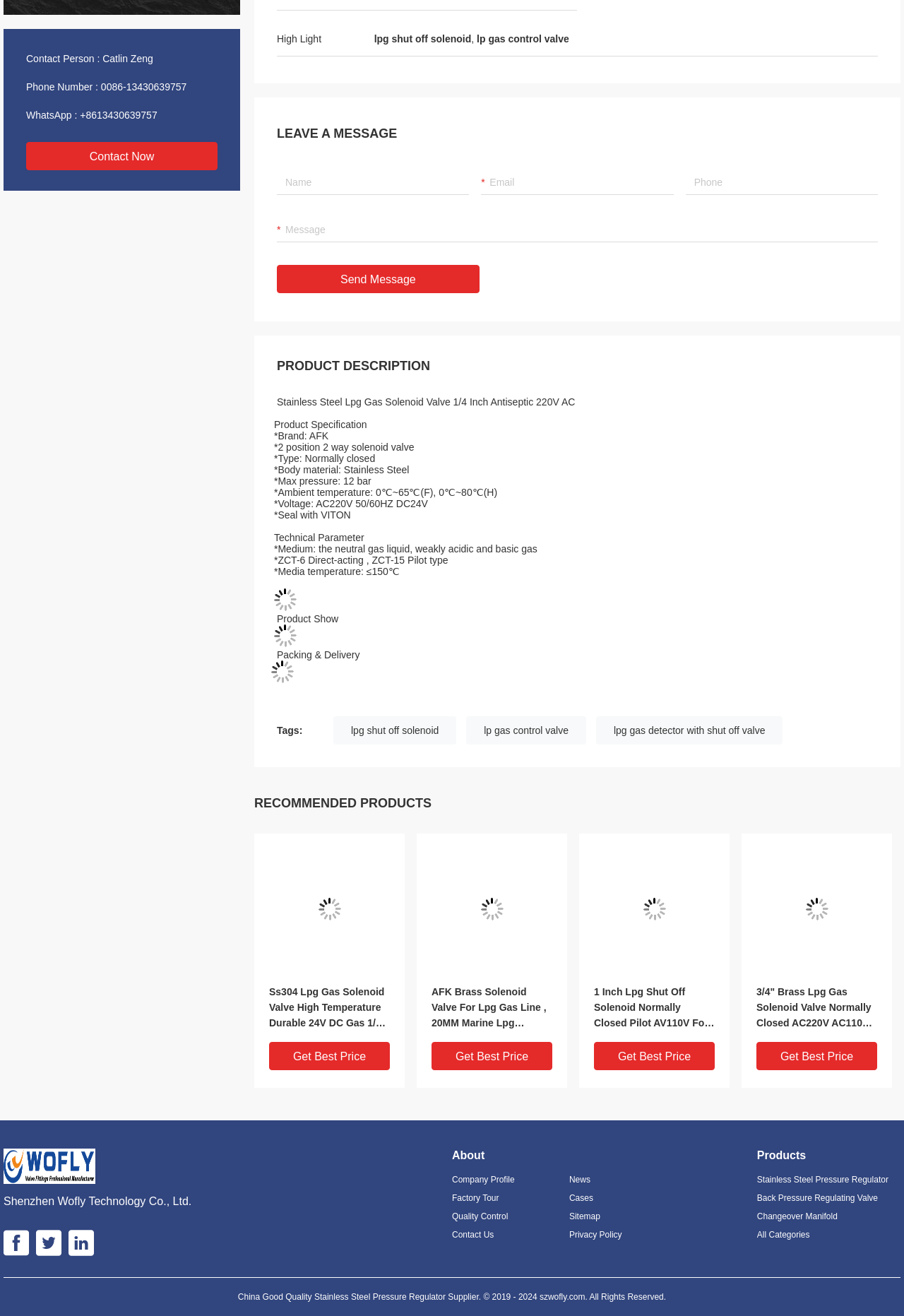Refer to the image and offer a detailed explanation in response to the question: What is the company name at the bottom of the webpage?

I found the company name by looking at the bottom of the webpage and the corresponding text and image 'Shenzhen Wofly Technology Co., Ltd.'.